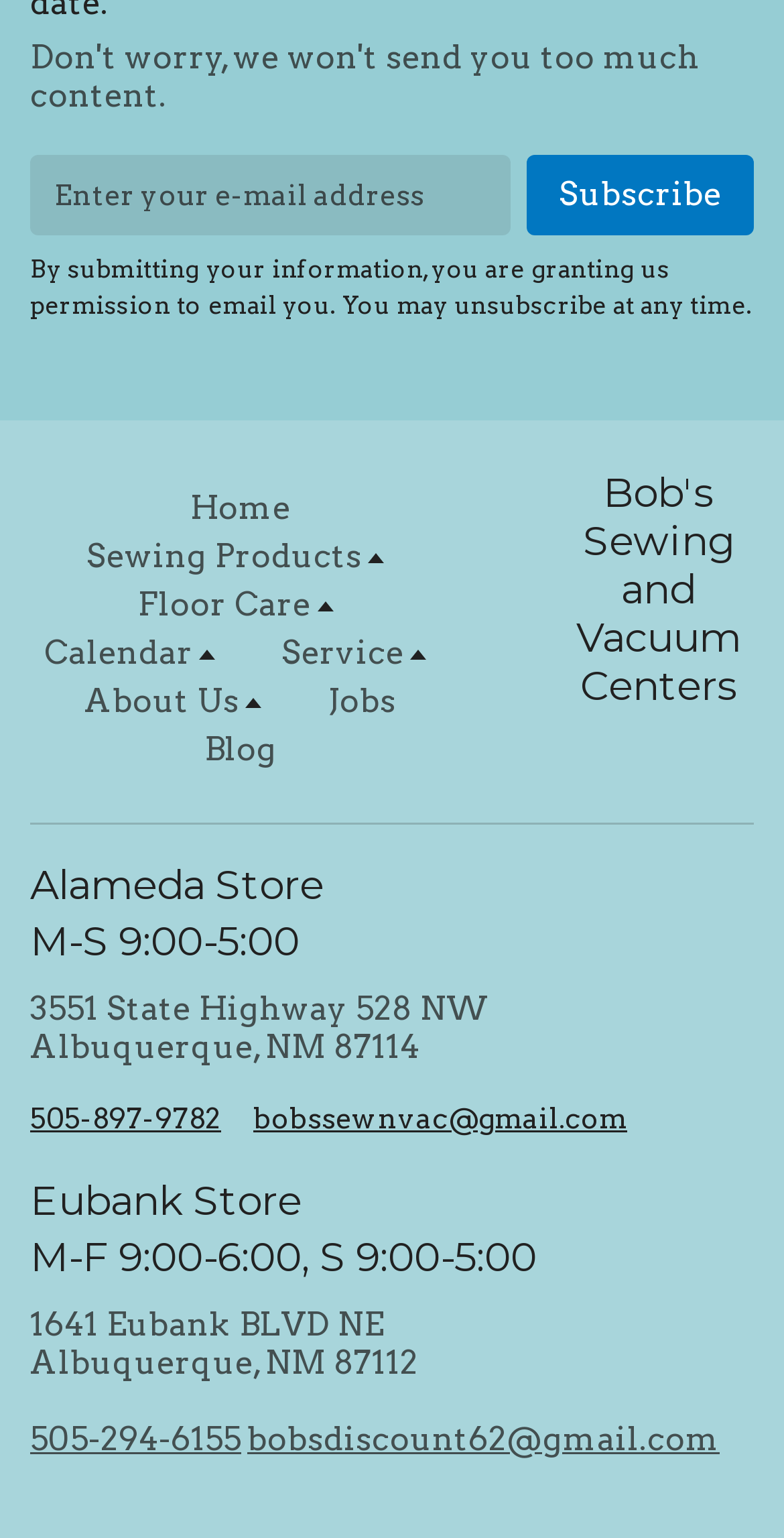Pinpoint the bounding box coordinates for the area that should be clicked to perform the following instruction: "Subscribe to the newsletter".

[0.672, 0.101, 0.962, 0.153]